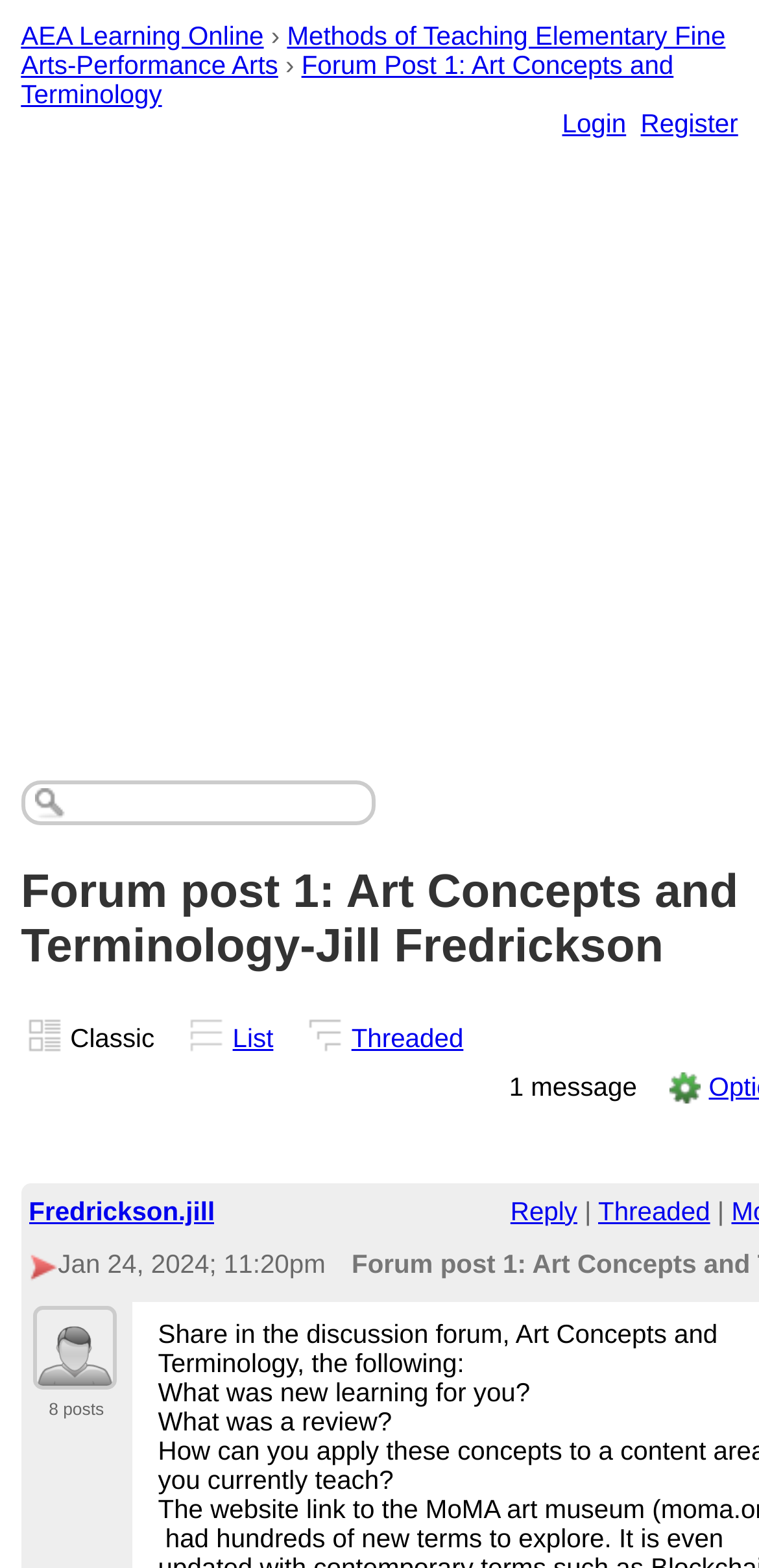Determine the title of the webpage and give its text content.

Forum post 1: Art Concepts and Terminology-Jill Fredrickson